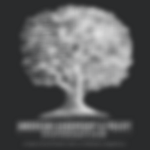What is the overall aesthetic of the logo?
Based on the visual content, answer with a single word or a brief phrase.

Modern design with classic motif